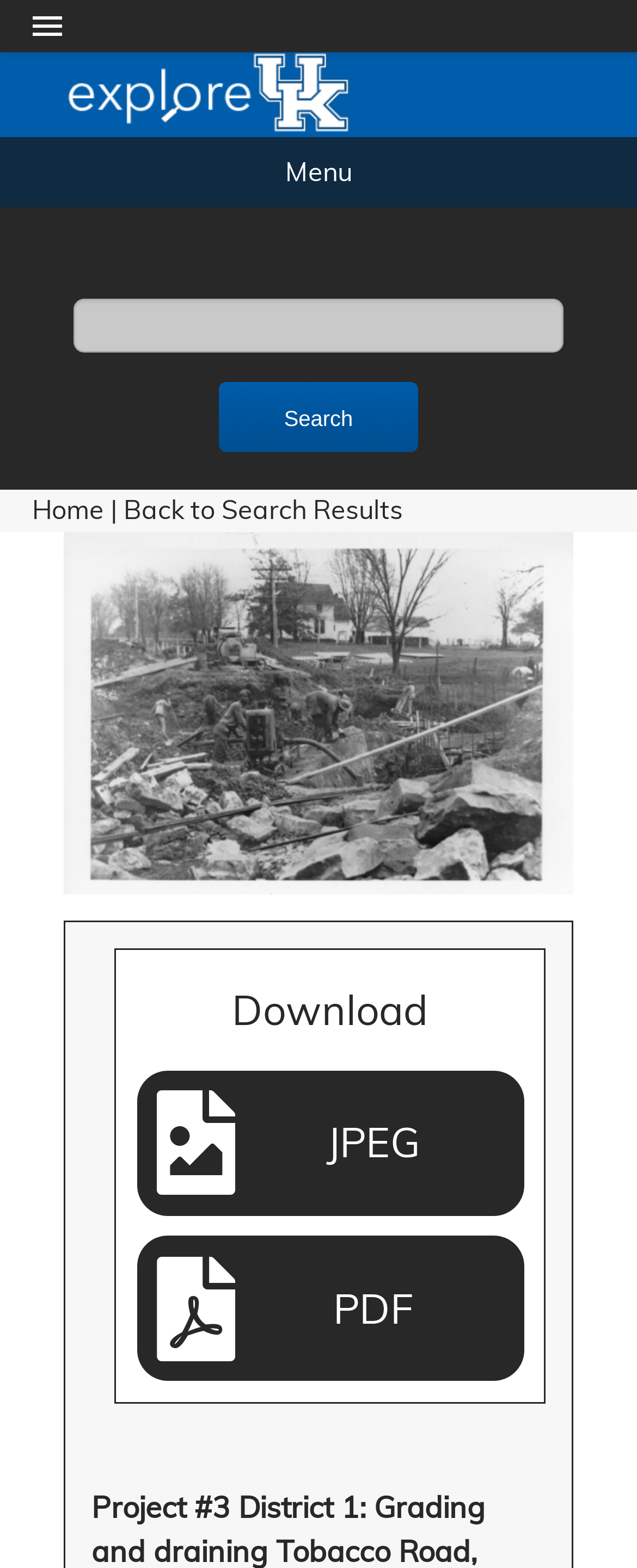How many links are in the top navigation bar? Examine the screenshot and reply using just one word or a brief phrase.

4